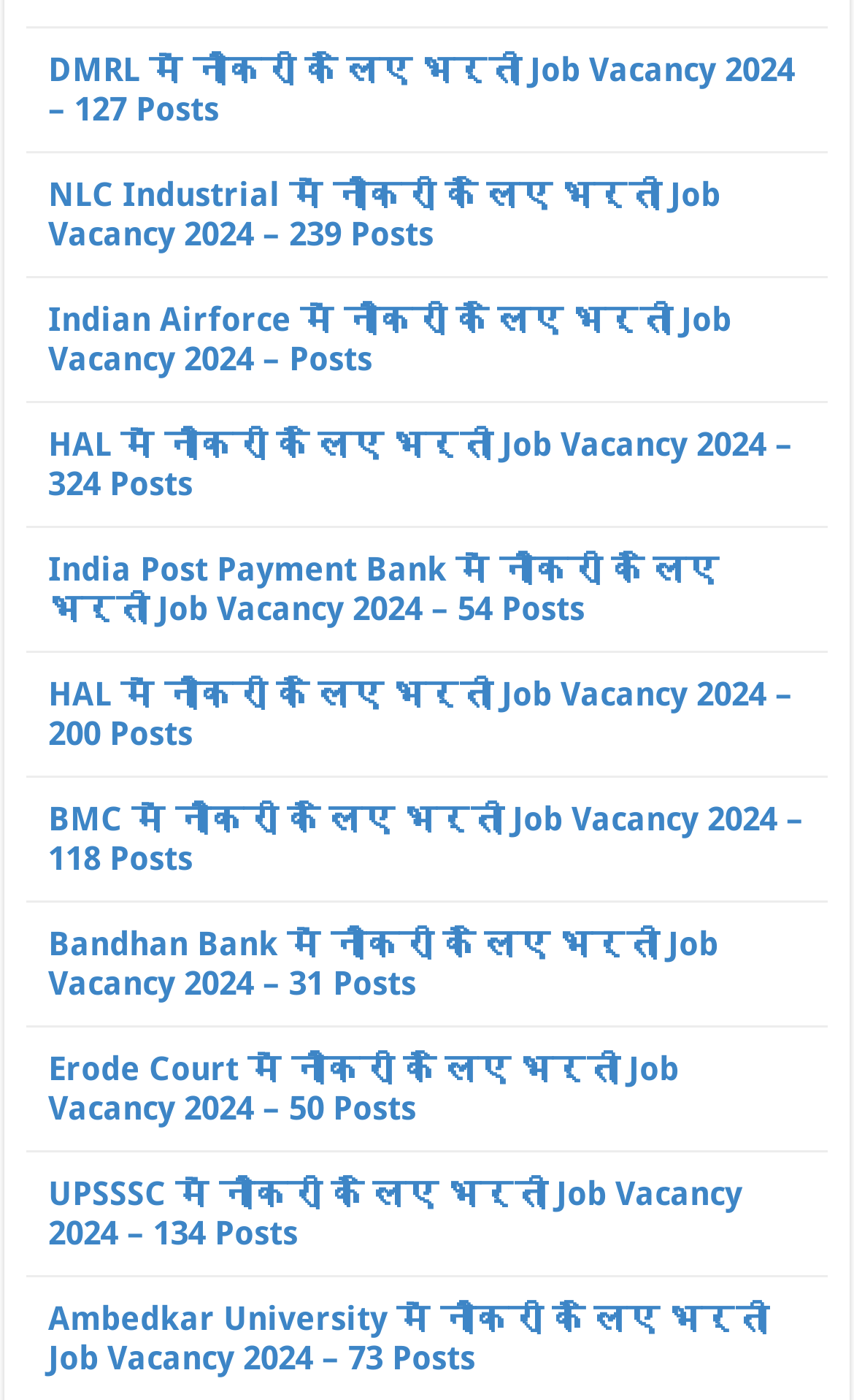Please locate the bounding box coordinates of the element that should be clicked to complete the given instruction: "Learn about India Post Payment Bank job vacancy".

[0.056, 0.393, 0.841, 0.449]